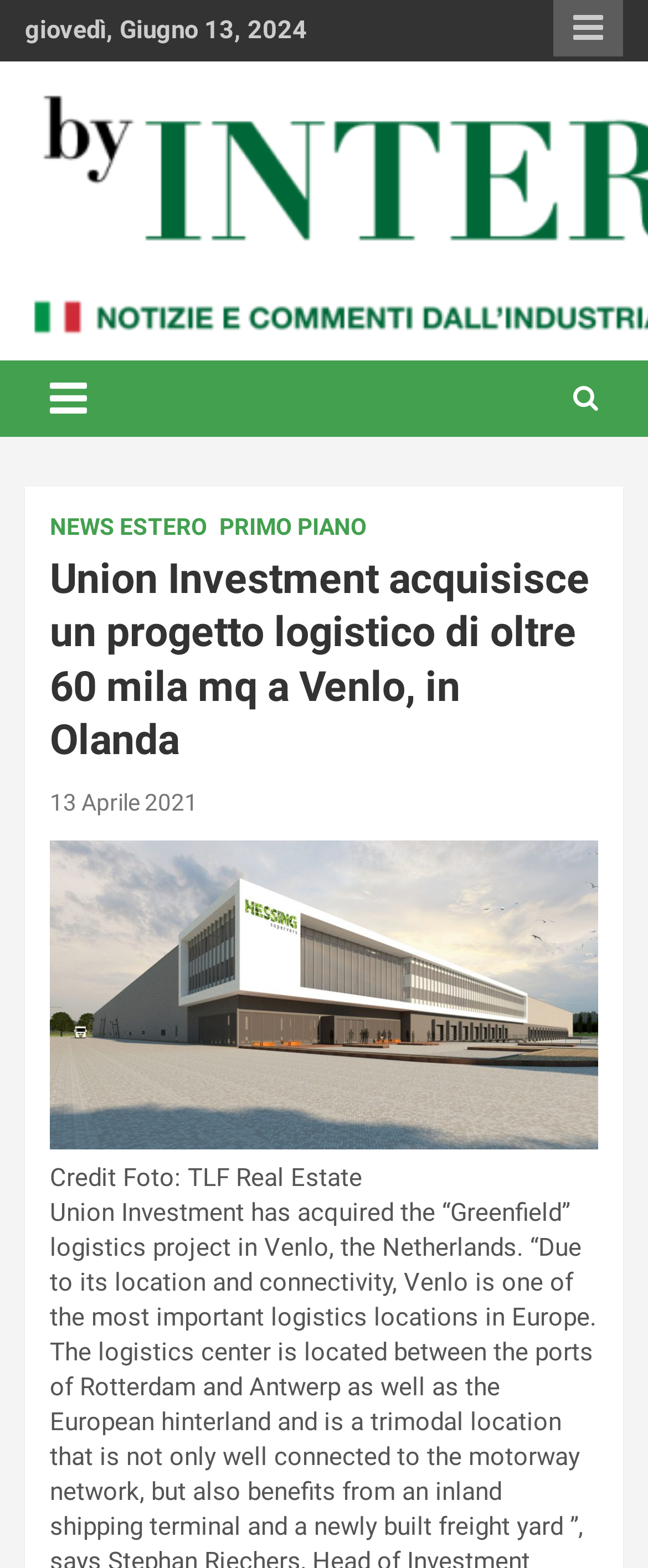Show the bounding box coordinates for the HTML element described as: "aria-label="Toggle navigation"".

[0.038, 0.23, 0.172, 0.279]